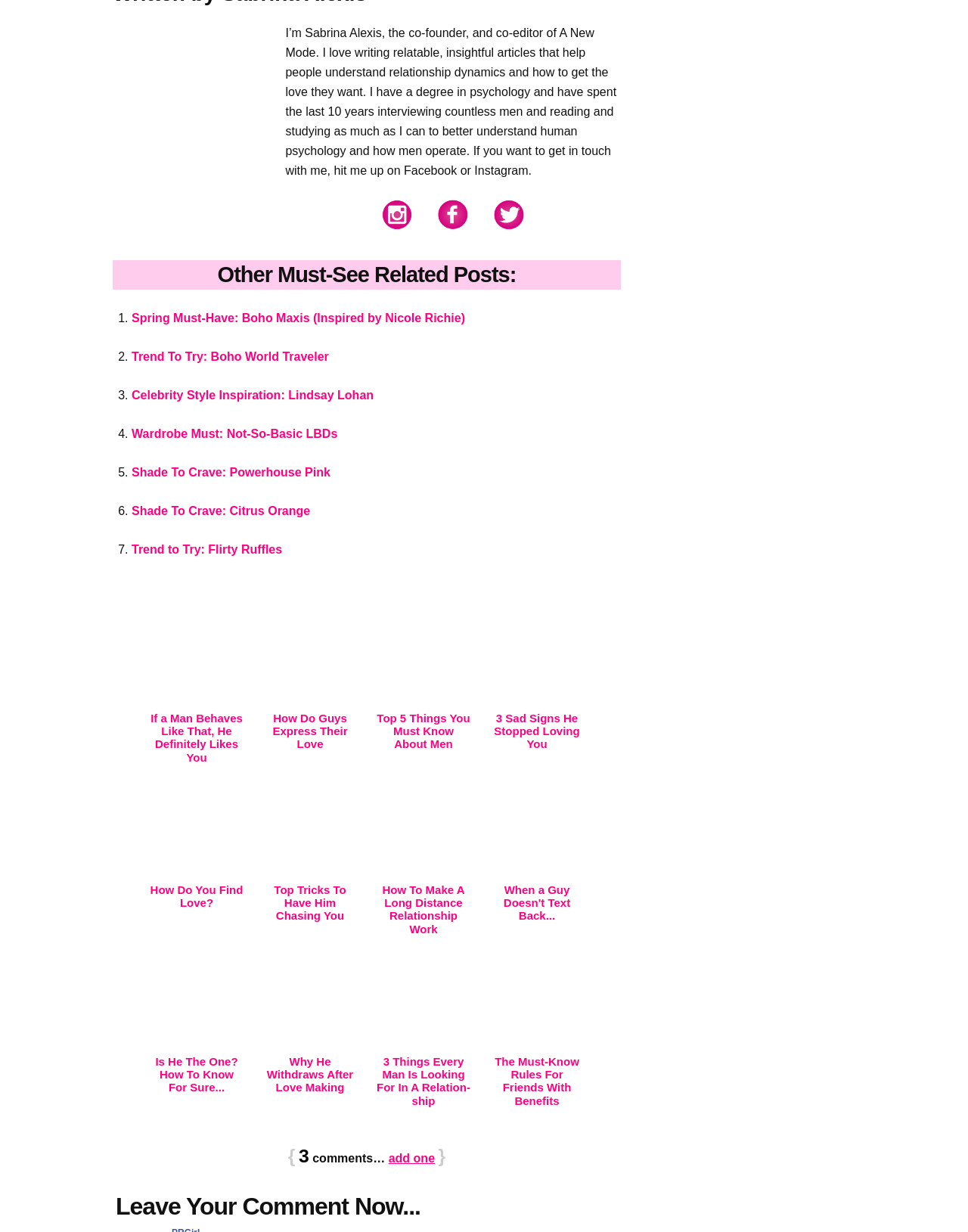Locate the bounding box coordinates of the area to click to fulfill this instruction: "View the article 'How Do You Find Love?'". The bounding box should be presented as four float numbers between 0 and 1, in the order [left, top, right, bottom].

[0.148, 0.626, 0.259, 0.738]